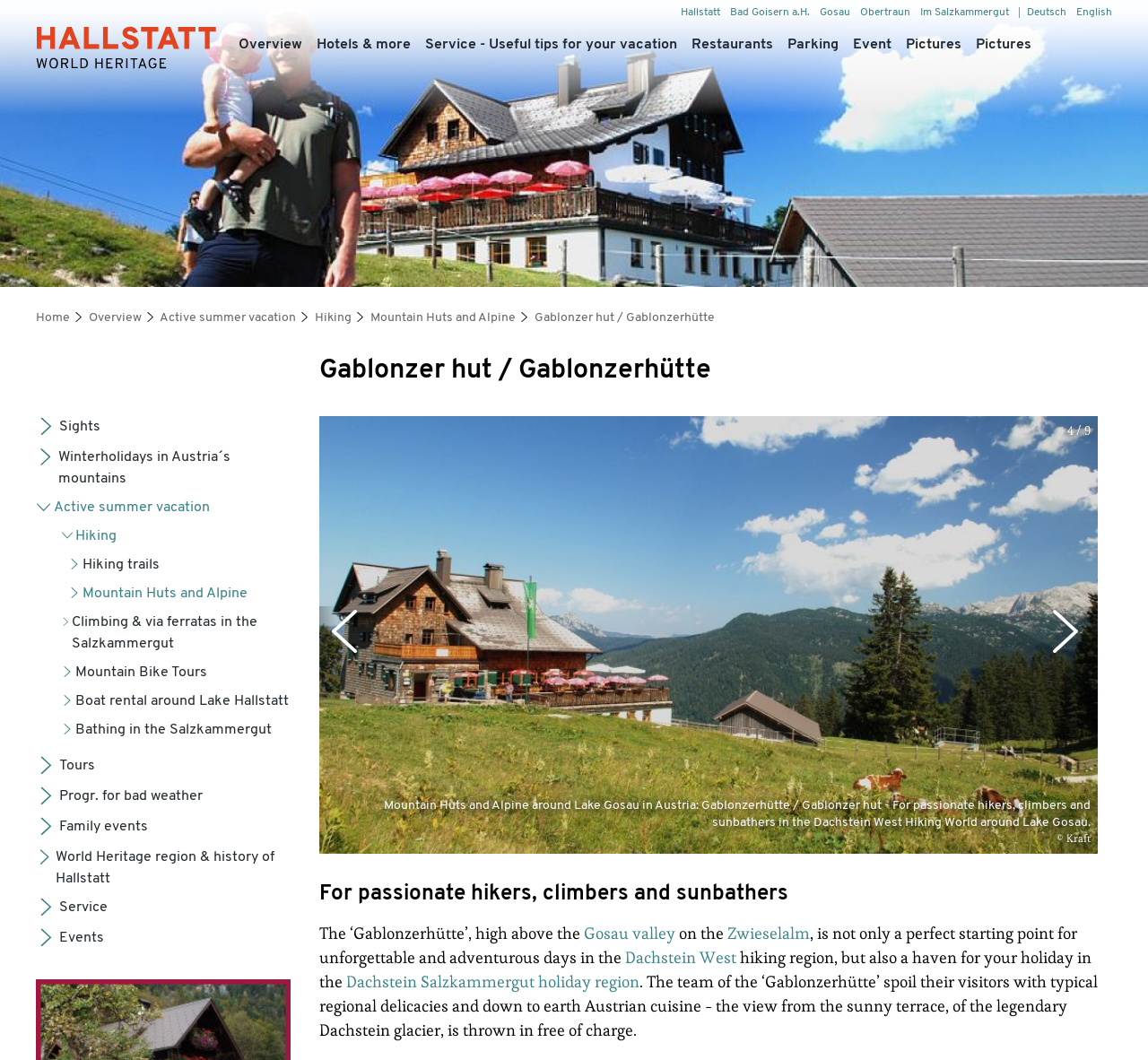Provide a short answer to the following question with just one word or phrase: What is the name of the mountain range mentioned in the text?

Dachstein